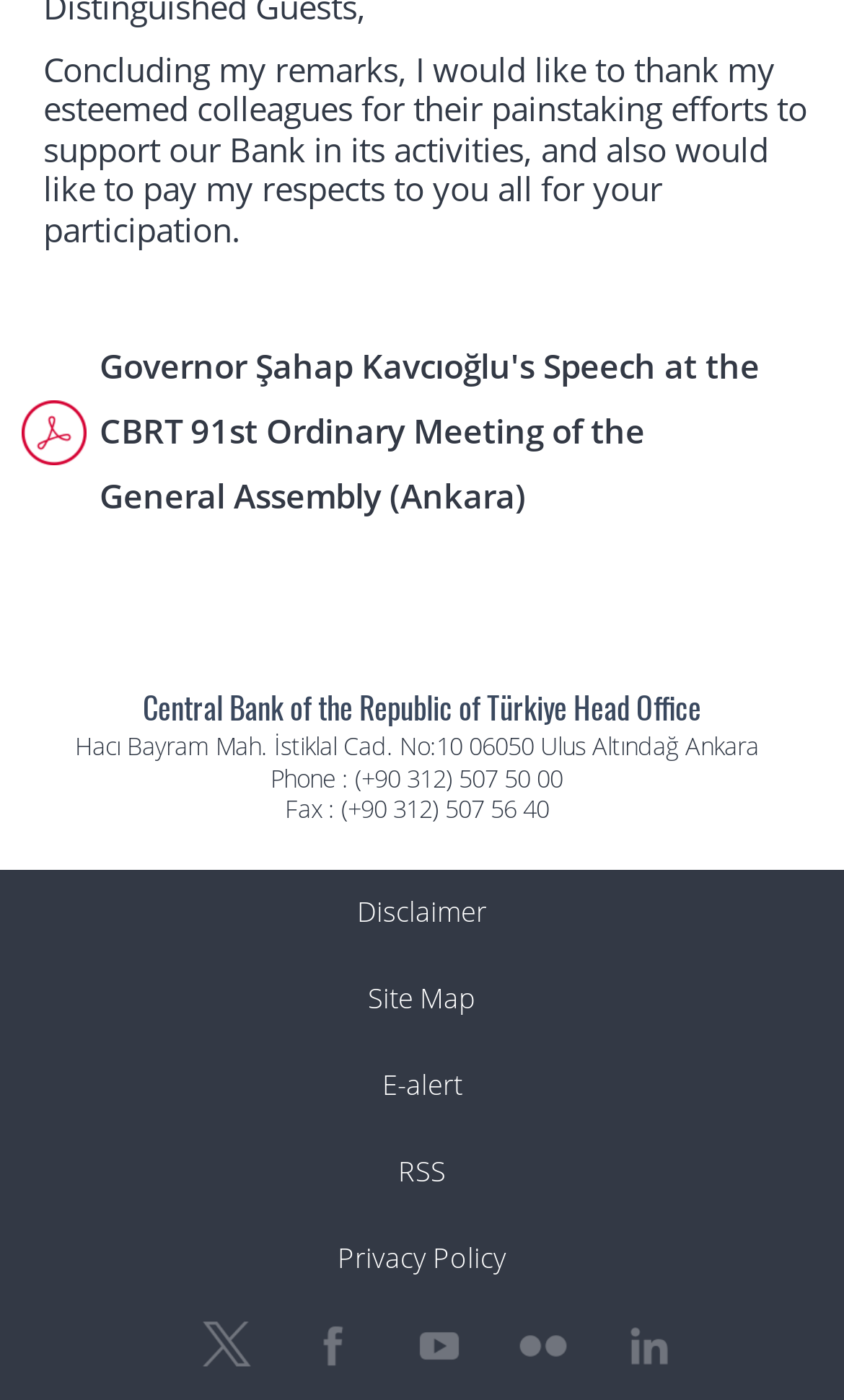Specify the bounding box coordinates of the area to click in order to execute this command: 'Visit the disclaimer page'. The coordinates should consist of four float numbers ranging from 0 to 1, and should be formatted as [left, top, right, bottom].

[0.026, 0.621, 0.974, 0.683]